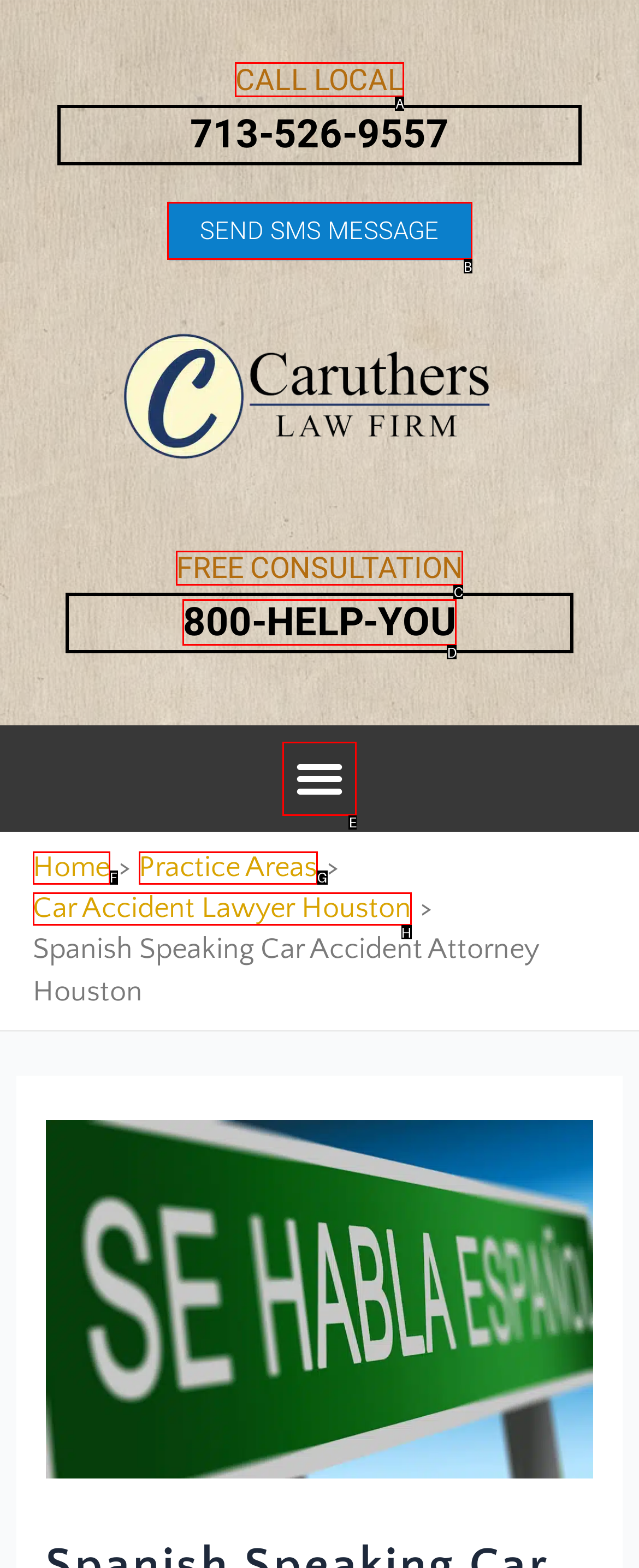Identify the HTML element that matches the description: SEND SMS MESSAGE. Provide the letter of the correct option from the choices.

B